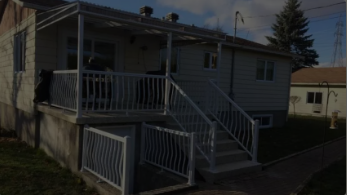What is the condition of the sky in the image?
Please respond to the question with as much detail as possible.

The caption describes the environment as 'serene' and mentions a 'clear sky', suggesting a pleasant day with no clouds or bad weather.